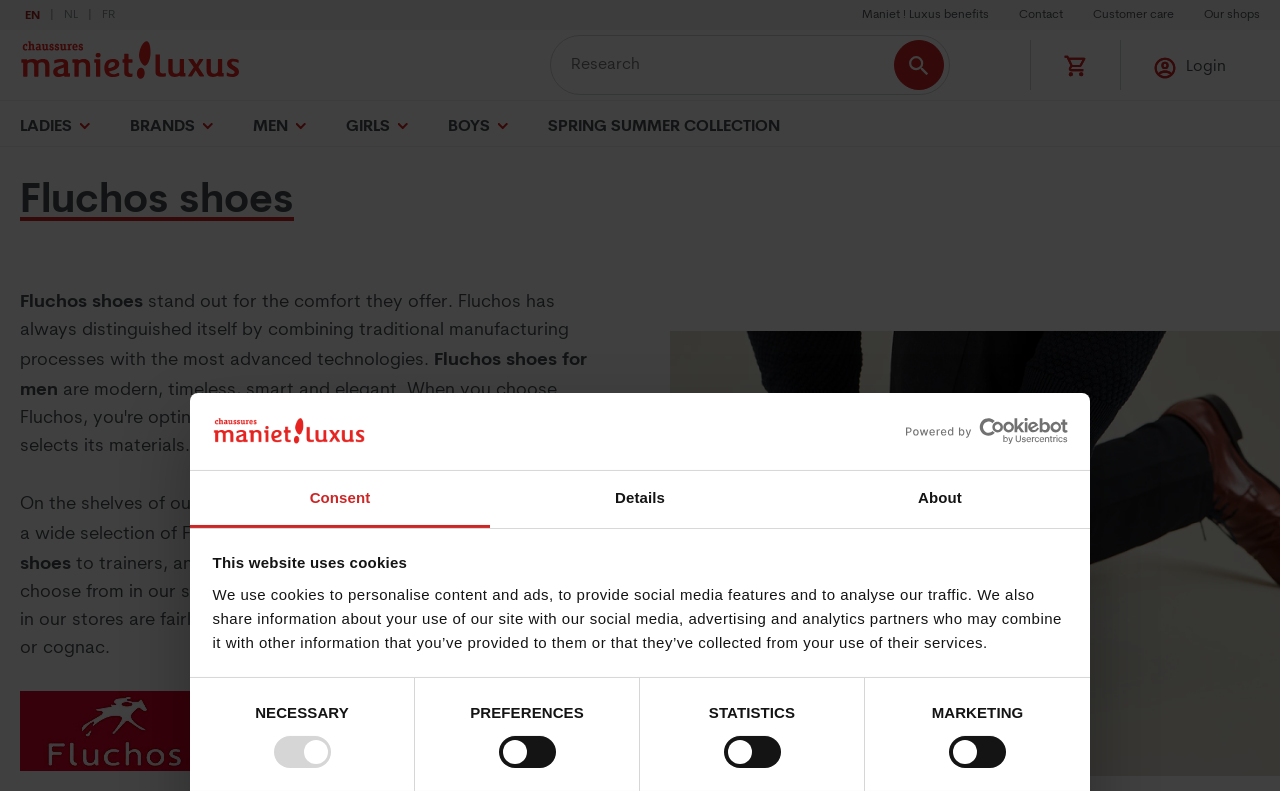Could you find the bounding box coordinates of the clickable area to complete this instruction: "Check the 'PREFERENCES' checkbox"?

[0.389, 0.931, 0.434, 0.971]